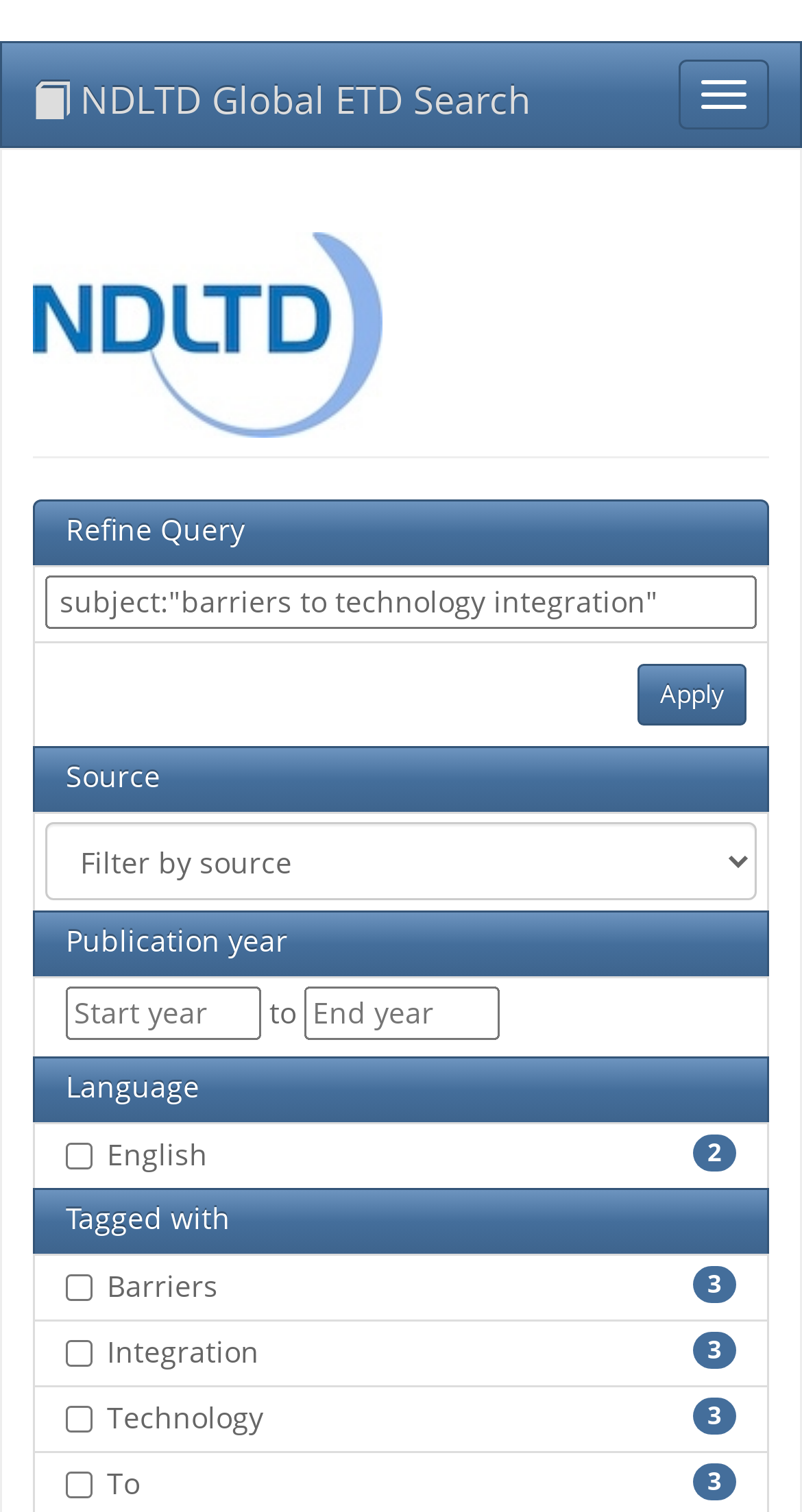What is the purpose of the button next to the textbox?
Based on the image, answer the question with a single word or brief phrase.

Apply